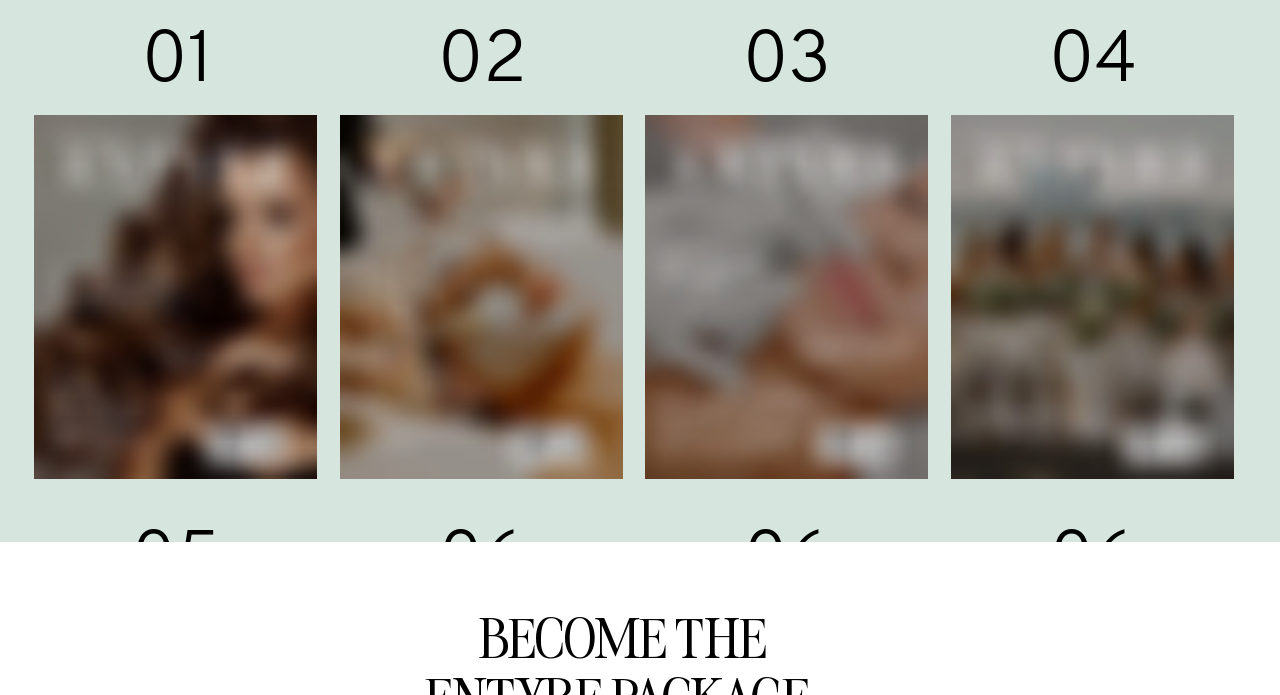Identify the bounding box coordinates for the UI element described as follows: "Is Frontline or Advantage better?". Ensure the coordinates are four float numbers between 0 and 1, formatted as [left, top, right, bottom].

None